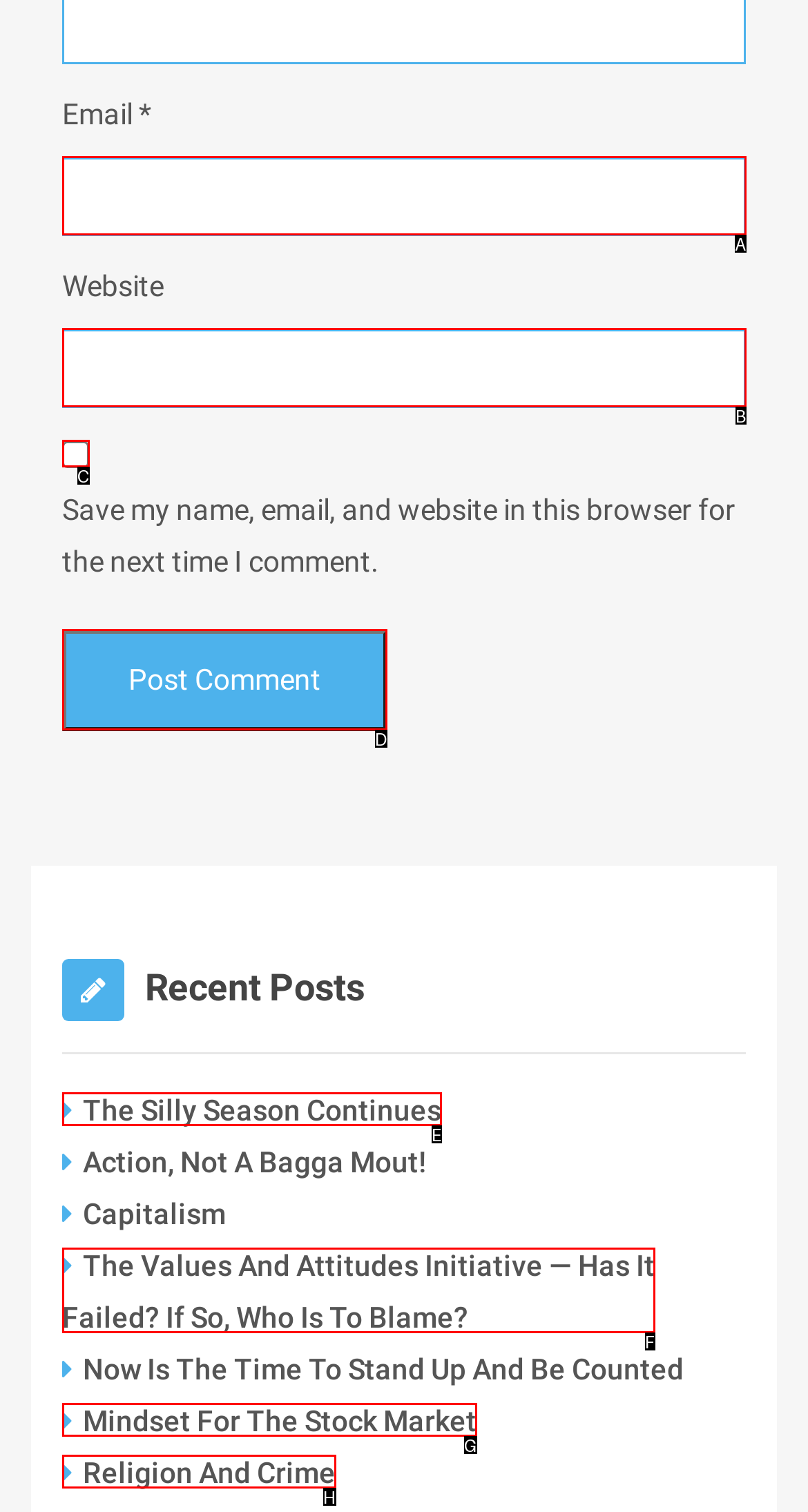Specify which UI element should be clicked to accomplish the task: Click 'Post Comment'. Answer with the letter of the correct choice.

D